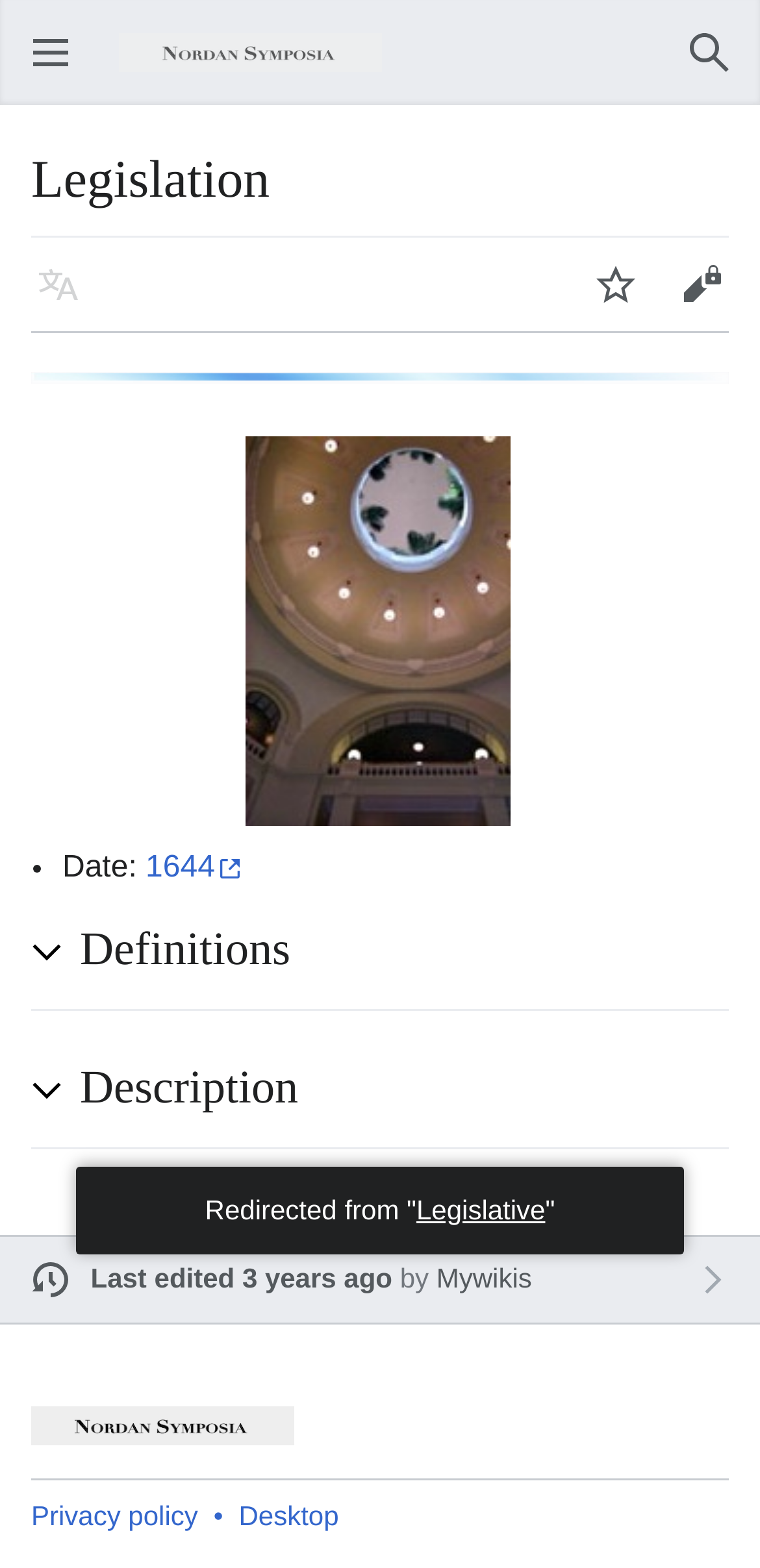Offer an extensive depiction of the webpage and its key elements.

The webpage is about Legislation on Nordan Symposia. At the top left, there is a button to open the main menu. Next to it, there is an image of Nordan Symposia. On the top right, there is a navigation section for user navigation, which includes a search button.

Below the navigation section, there is a main content area. At the top of this area, there is a heading that reads "Legislation". Below the heading, there are three buttons: Language, Watch, and Edit. 

Further down, there is an image of Lighterstill.jpg, followed by a link to EdmontonDowntown-Legislature.jpg. Below these images, there is a list marker and a static text that reads "Date:", followed by a link to "1644".

The webpage then has two sections: Definitions and Description. Each section has a heading and a button to expand or collapse the content. 

At the bottom of the page, there is a content information section. It includes a link to the last edited date, a static text "by", a link to Mywikis, and a heading that reads "Nordan Symposia" with an image of Nordan Symposia below it. There are also links to the privacy policy and Desktop at the very bottom of the page.